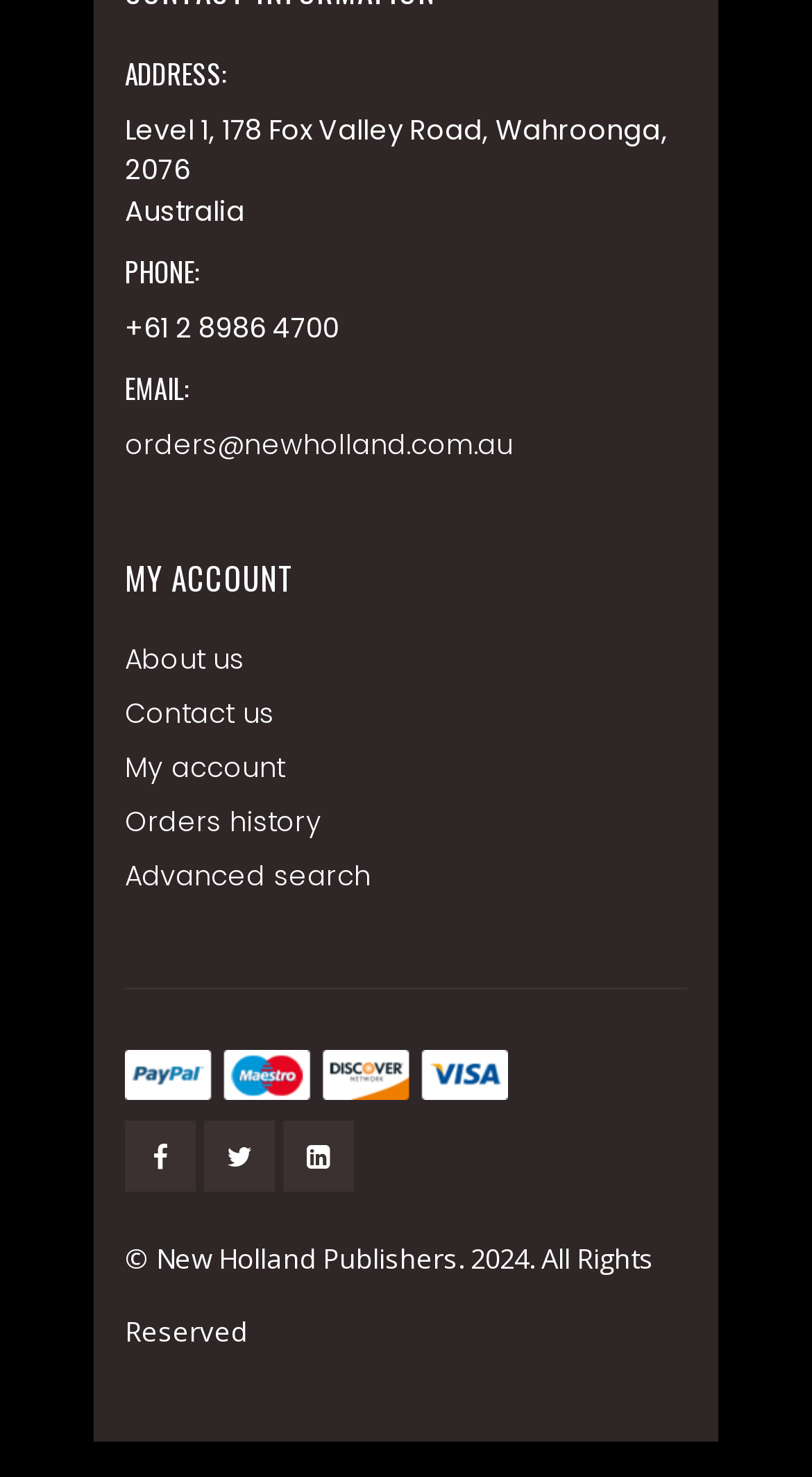Identify the bounding box coordinates of the clickable region required to complete the instruction: "Search for products". The coordinates should be given as four float numbers within the range of 0 and 1, i.e., [left, top, right, bottom].

[0.154, 0.579, 0.456, 0.606]